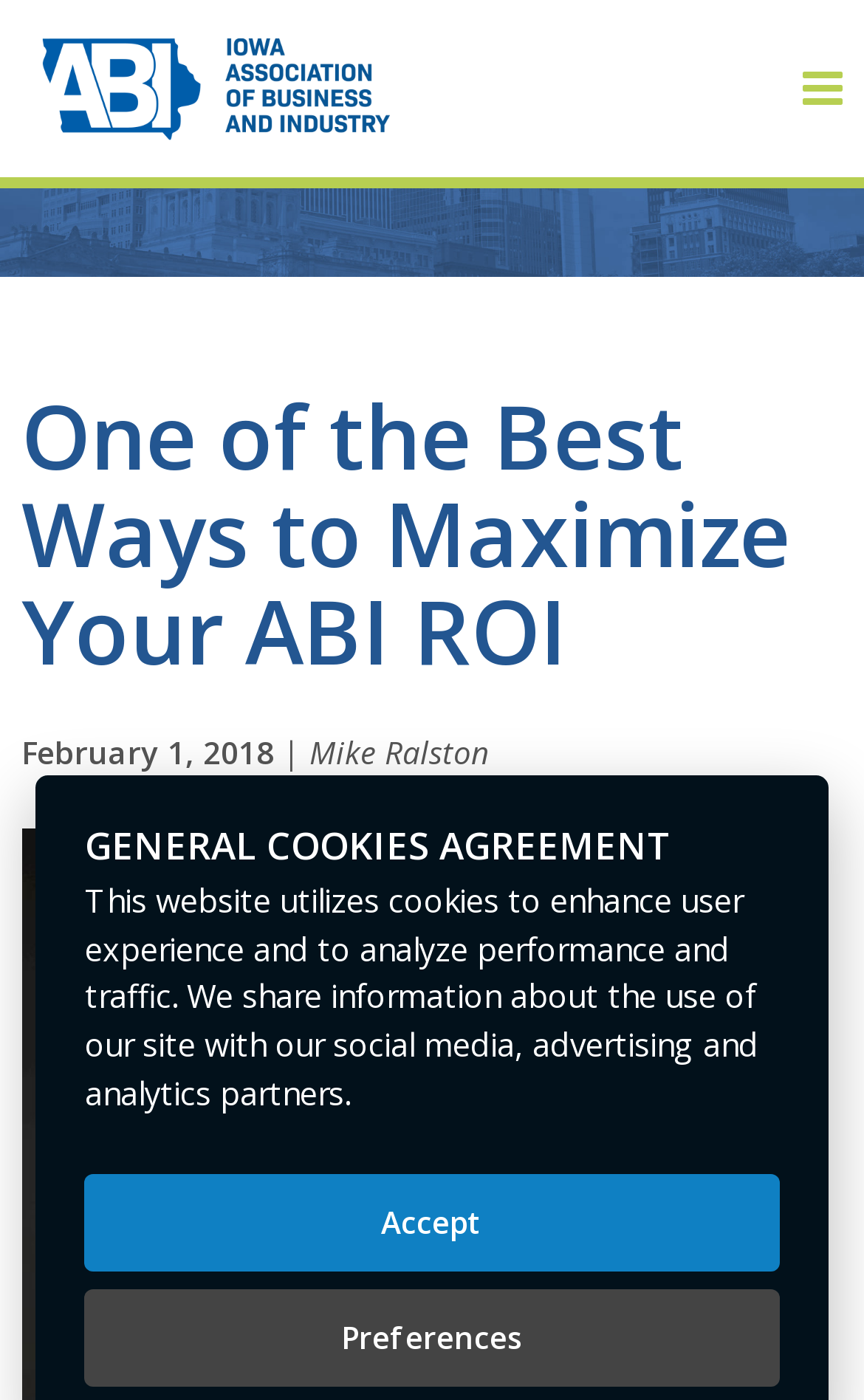Refer to the image and provide an in-depth answer to the question:
What is the name of the author of the article?

I found the name of the author by looking at the static text element that says 'Mike Ralston' which is located below the main heading and next to the date.